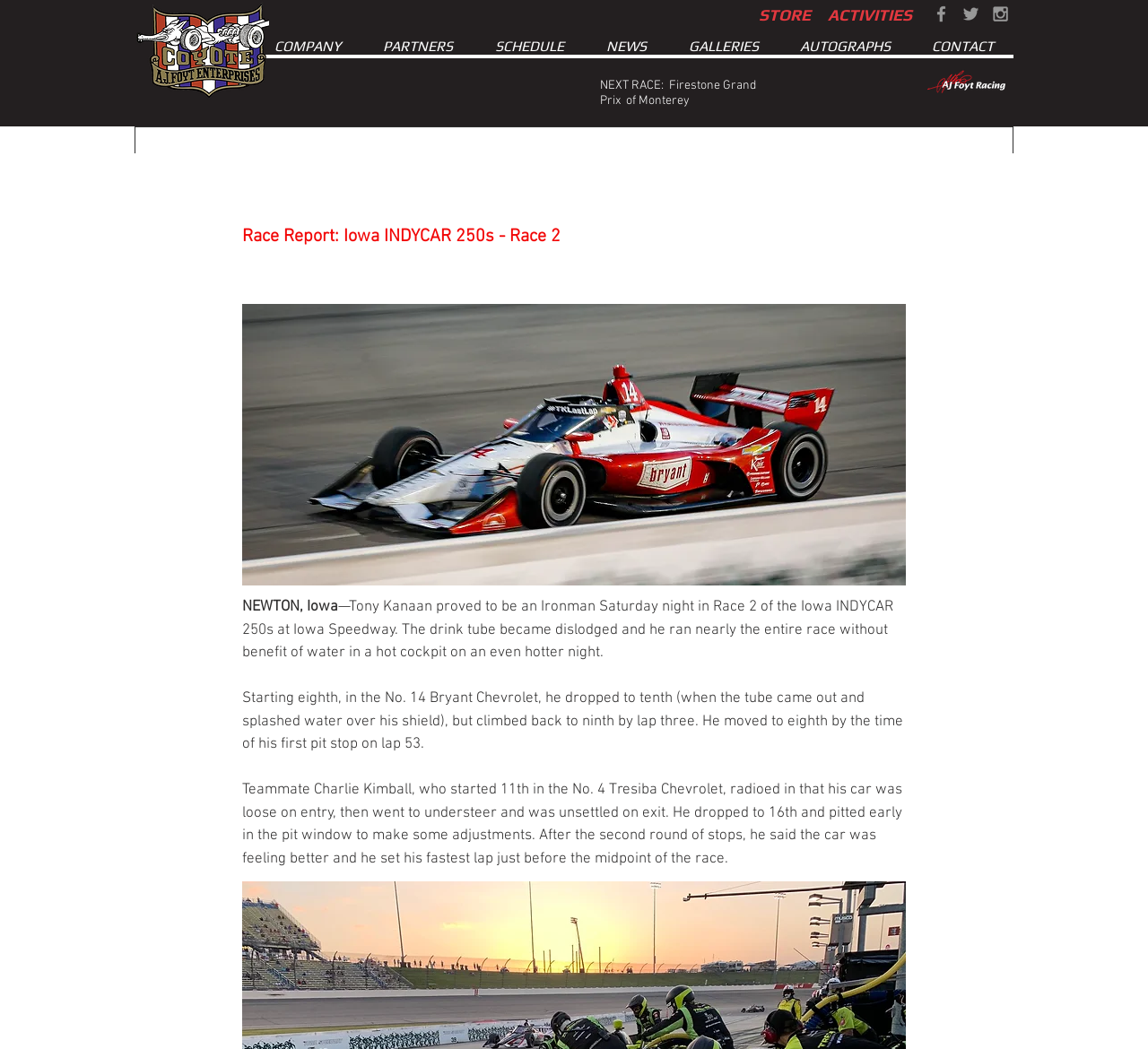Can you extract the primary headline text from the webpage?

Race Report: Iowa INDYCAR 250s - Race 2